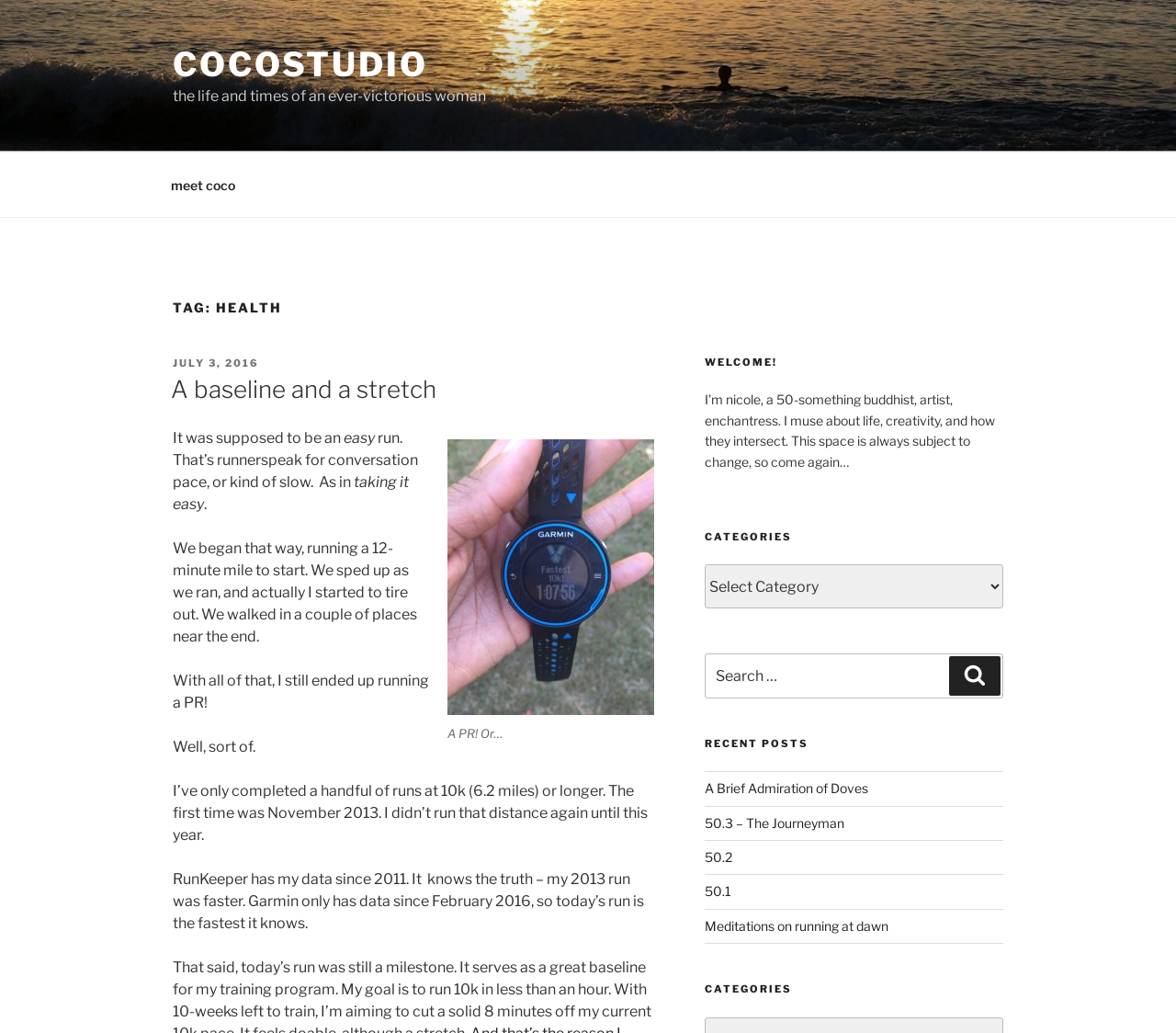Answer the question using only a single word or phrase: 
What is the author's name?

Nicole